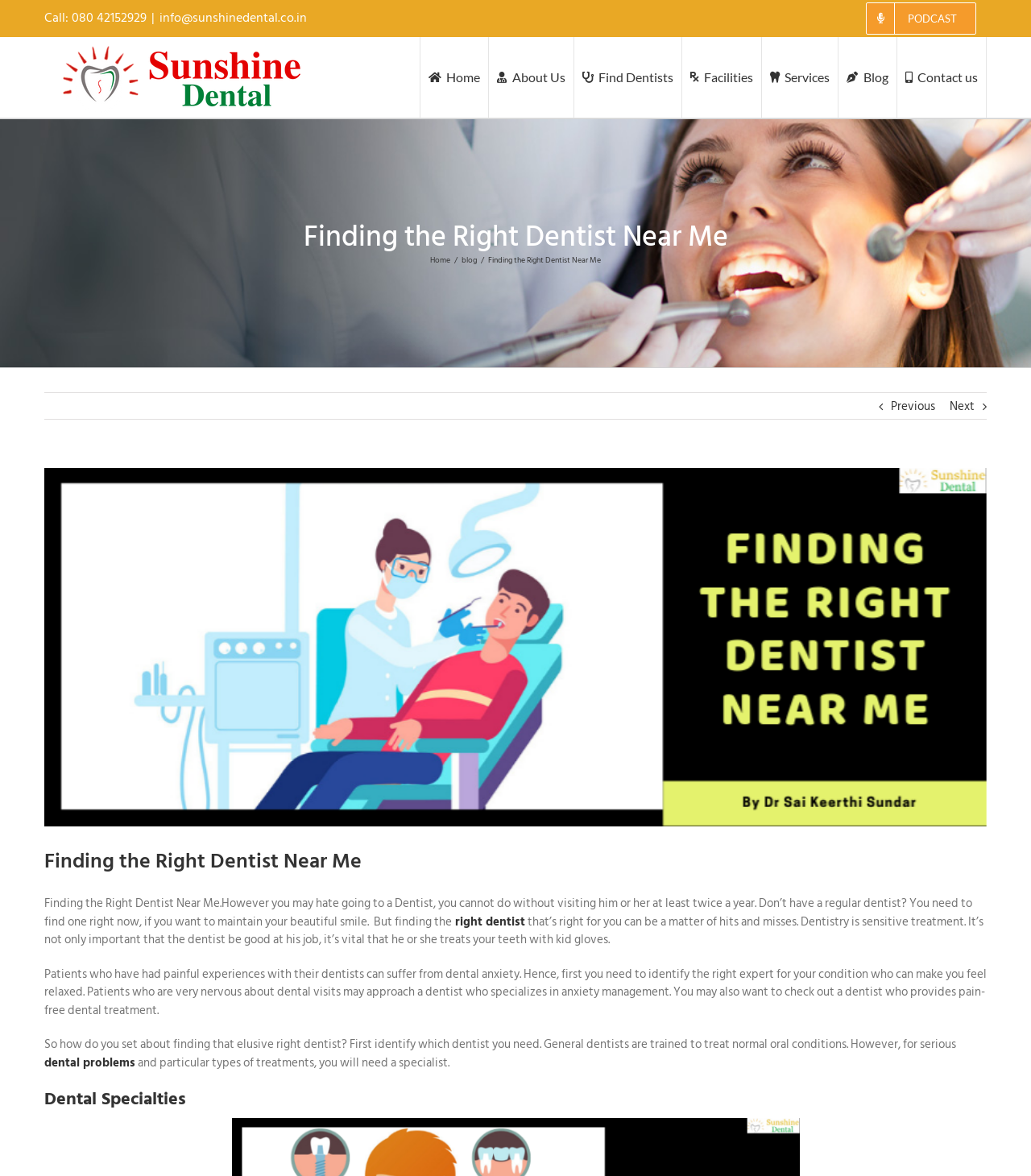Pinpoint the bounding box coordinates of the element you need to click to execute the following instruction: "Contact us". The bounding box should be represented by four float numbers between 0 and 1, in the format [left, top, right, bottom].

[0.87, 0.032, 0.956, 0.1]